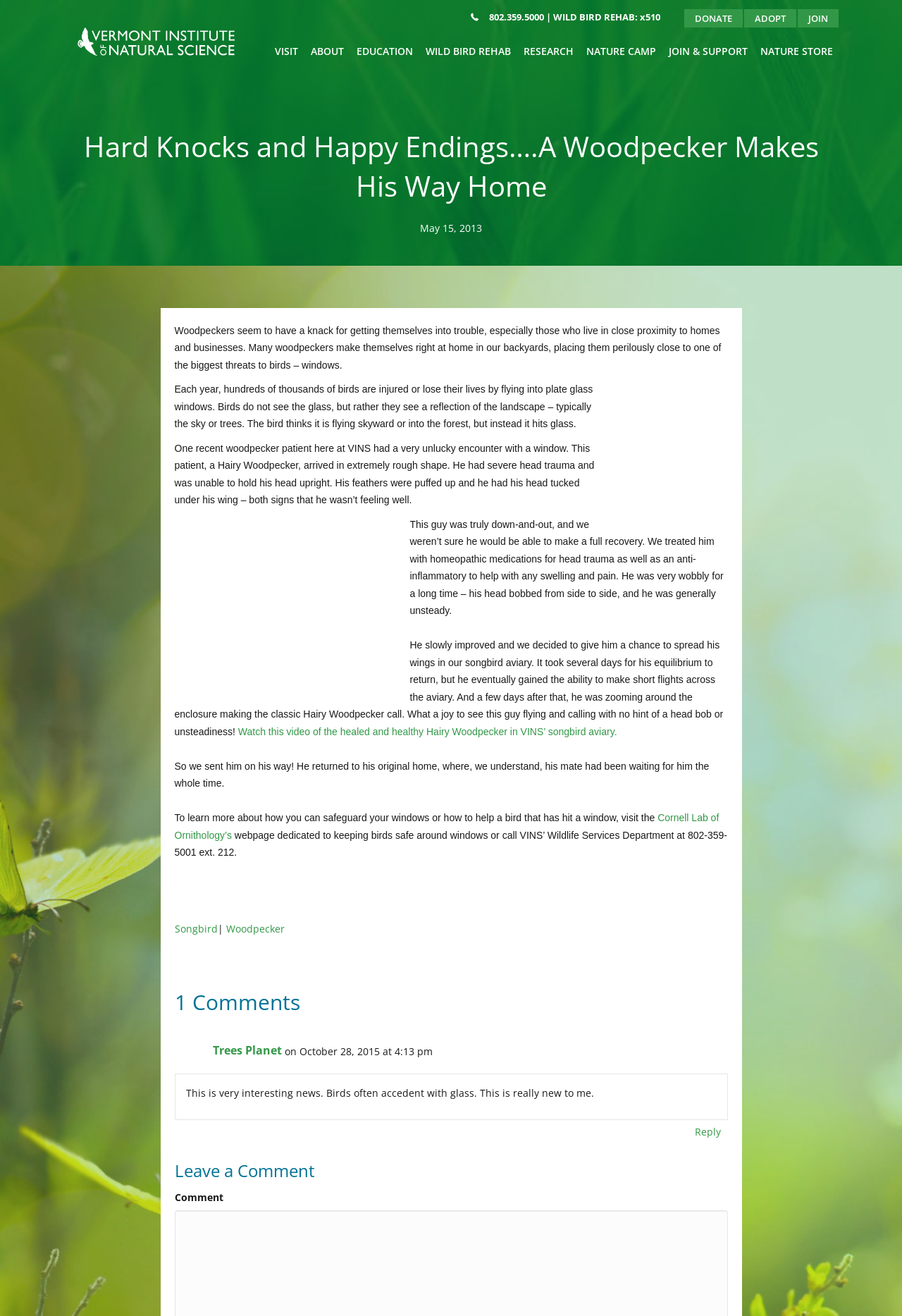Determine the bounding box coordinates for the area that should be clicked to carry out the following instruction: "Reply to Trees Planet's comment".

[0.766, 0.852, 0.803, 0.868]